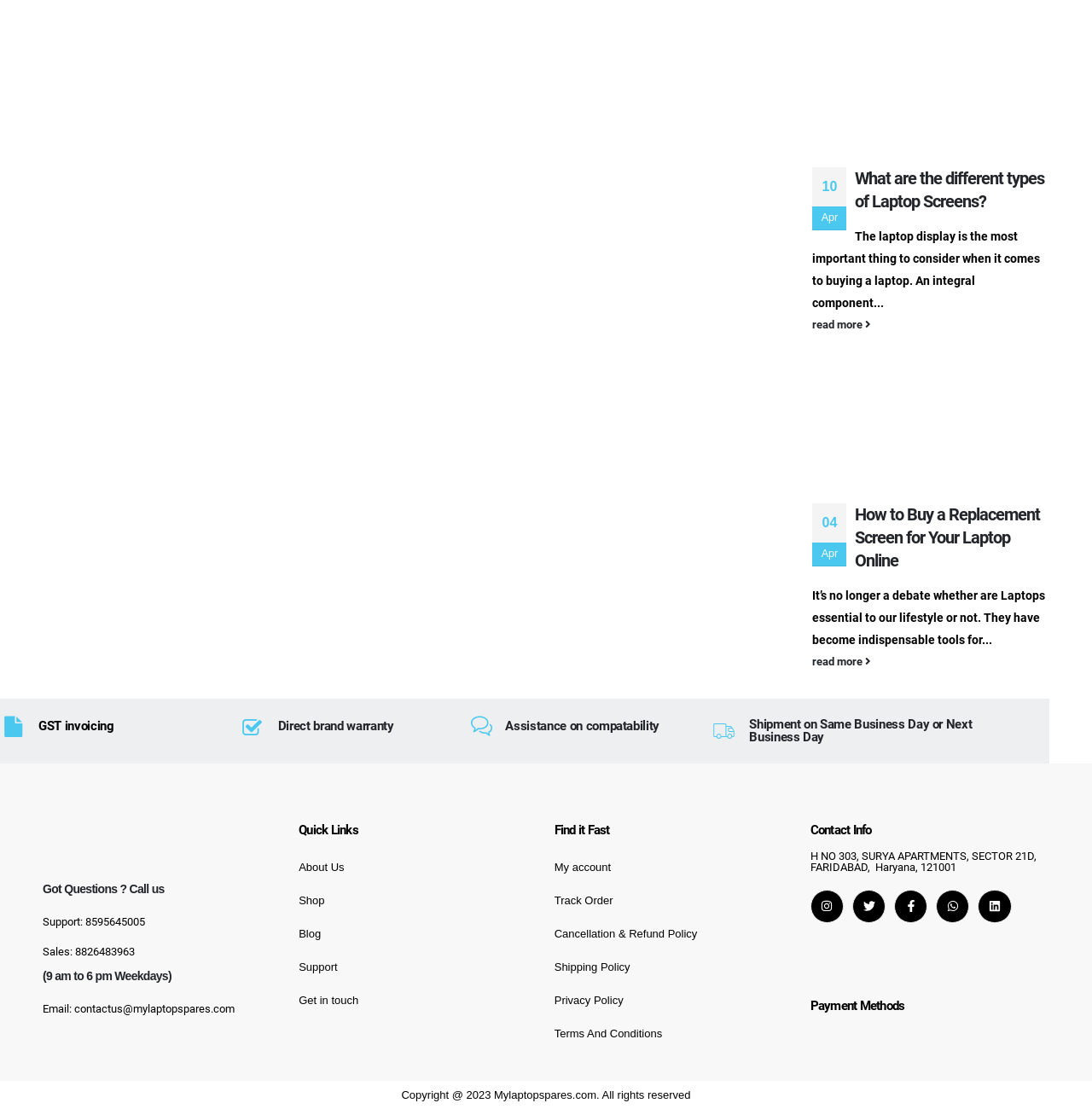Give a one-word or short phrase answer to the question: 
What is the topic of the first article?

Laptop Screens